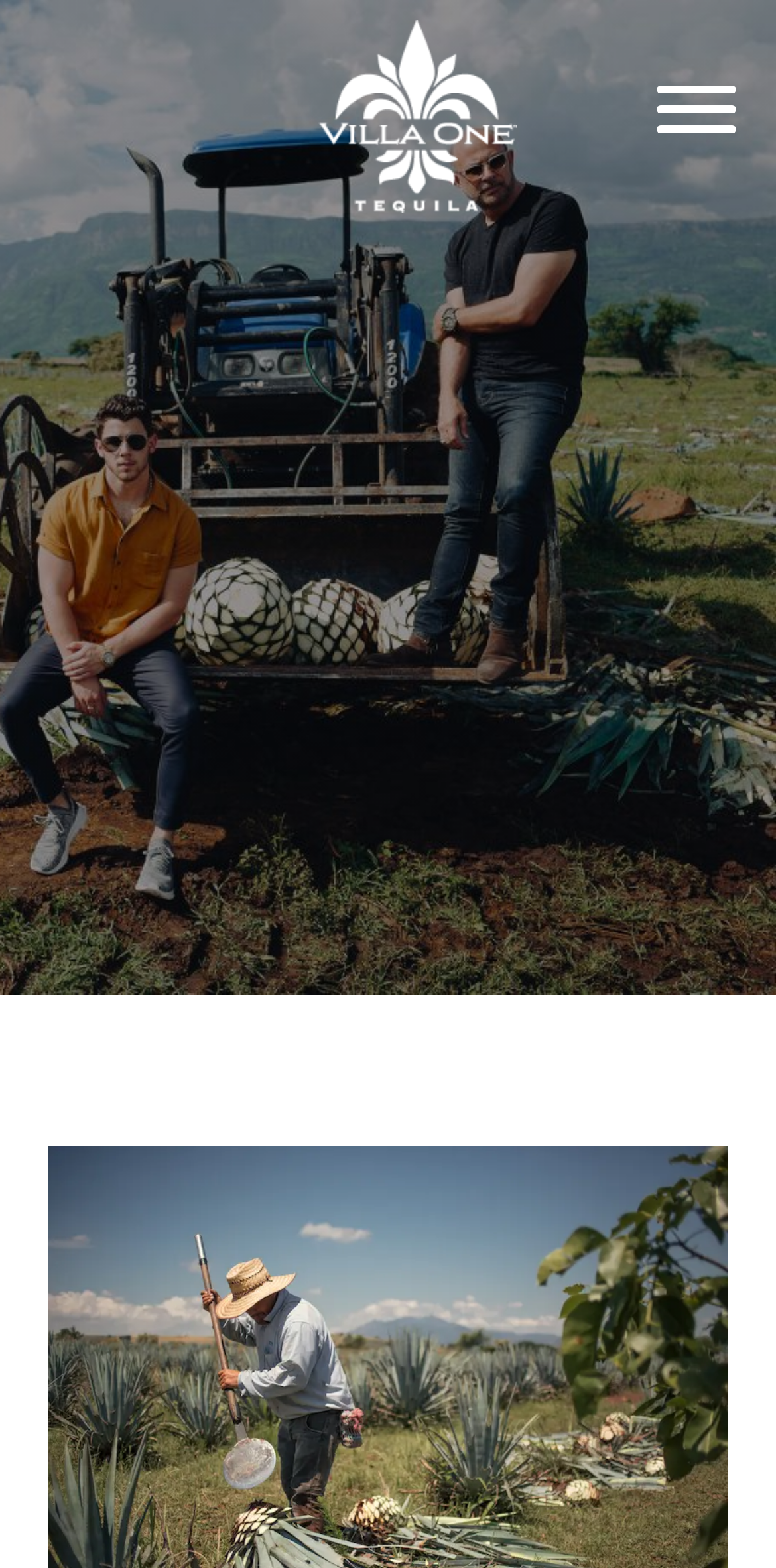Provide the bounding box coordinates of the HTML element this sentence describes: "aria-label="Open"". The bounding box coordinates consist of four float numbers between 0 and 1, i.e., [left, top, right, bottom].

[0.846, 0.055, 0.949, 0.09]